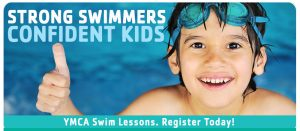Use a single word or phrase to answer the question: 
What is the call to action at the bottom?

Register Today